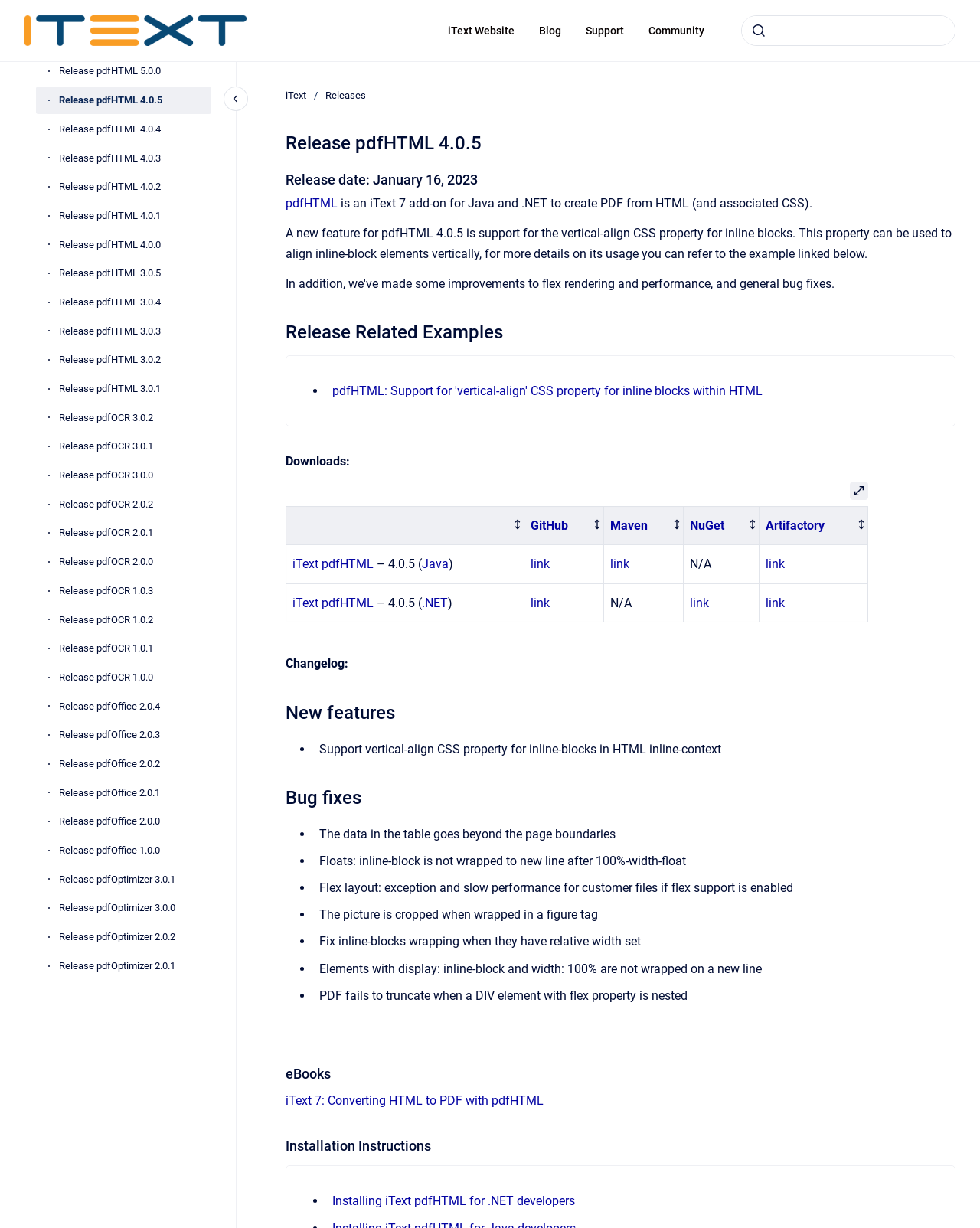Extract the bounding box coordinates for the HTML element that matches this description: "iText pdfHTML". The coordinates should be four float numbers between 0 and 1, i.e., [left, top, right, bottom].

[0.298, 0.453, 0.381, 0.465]